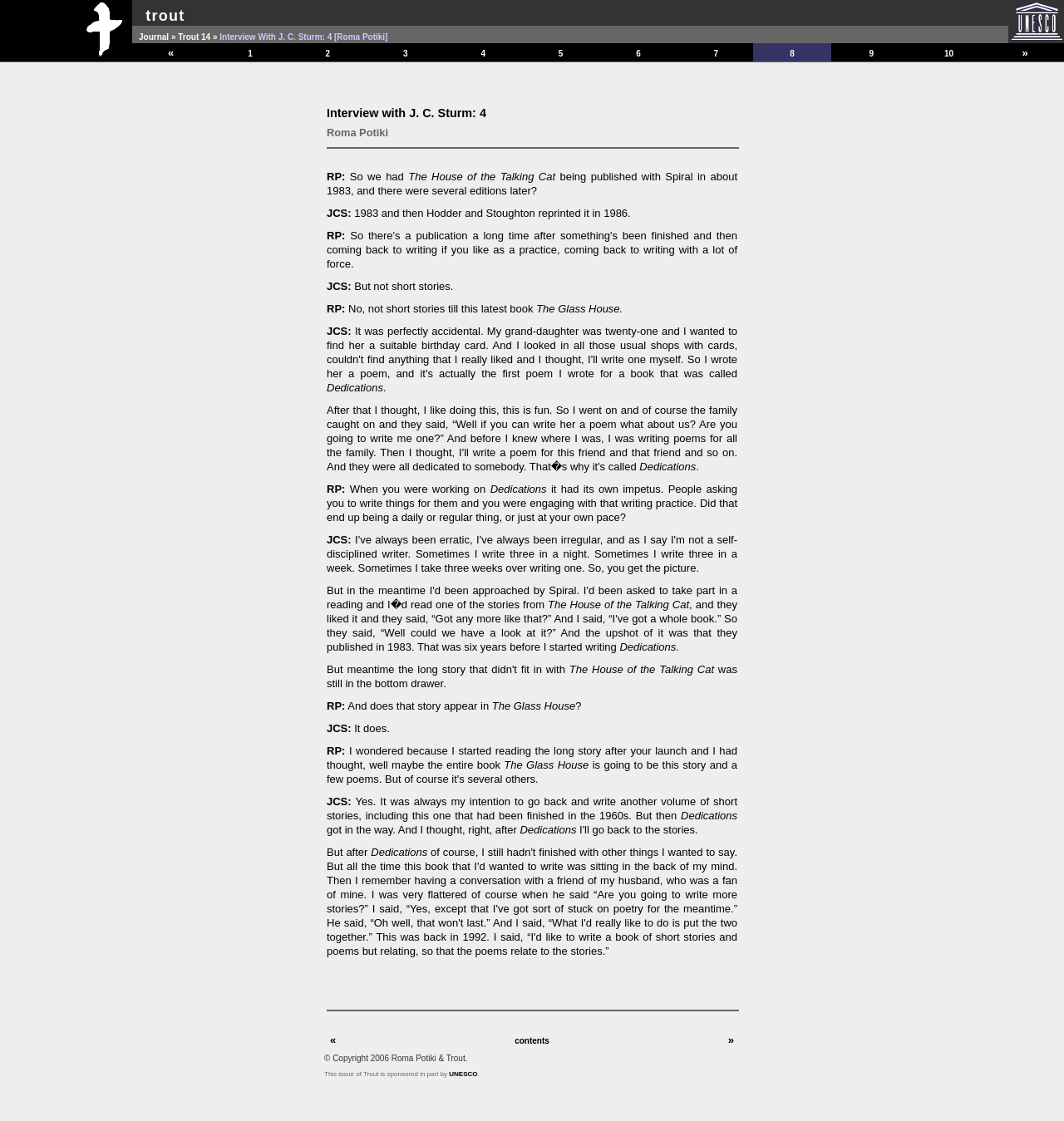Using floating point numbers between 0 and 1, provide the bounding box coordinates in the format (top-left x, top-left y, bottom-right x, bottom-right y). Locate the UI element described here: Trout 14

[0.167, 0.025, 0.198, 0.038]